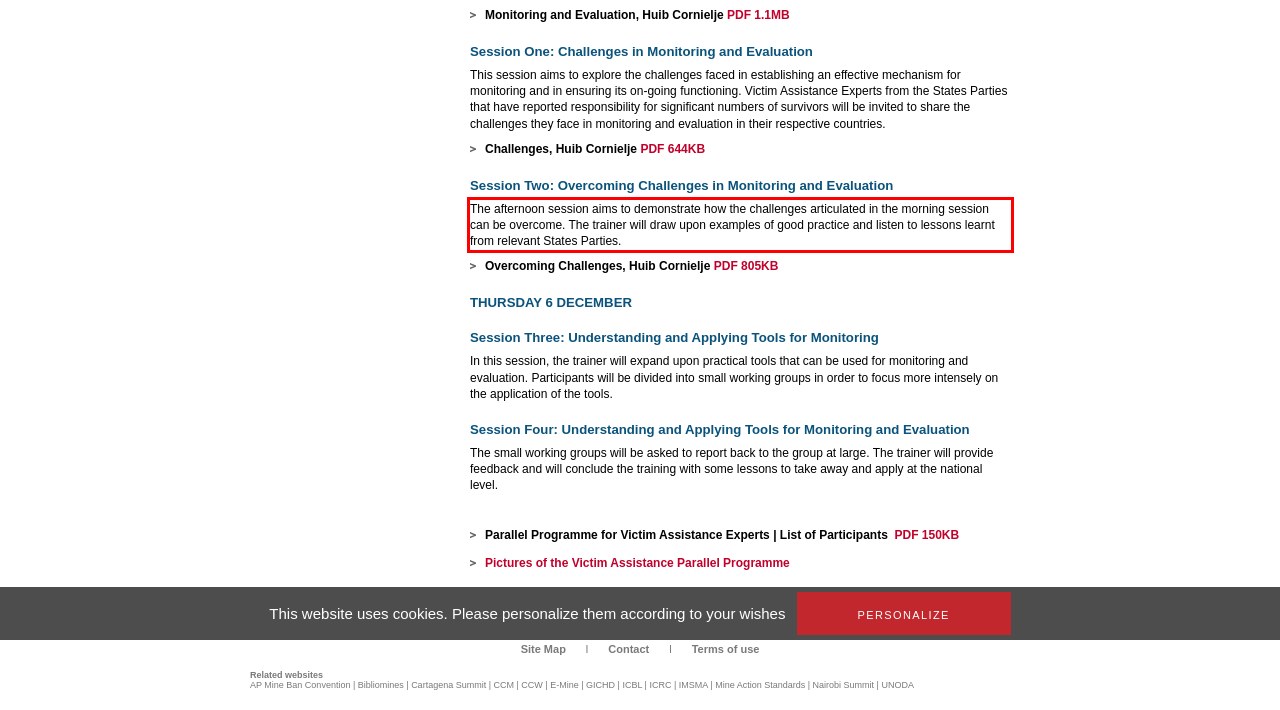Using the provided screenshot of a webpage, recognize the text inside the red rectangle bounding box by performing OCR.

The afternoon session aims to demonstrate how the challenges articulated in the morning session can be overcome. The trainer will draw upon examples of good practice and listen to lessons learnt from relevant States Parties.